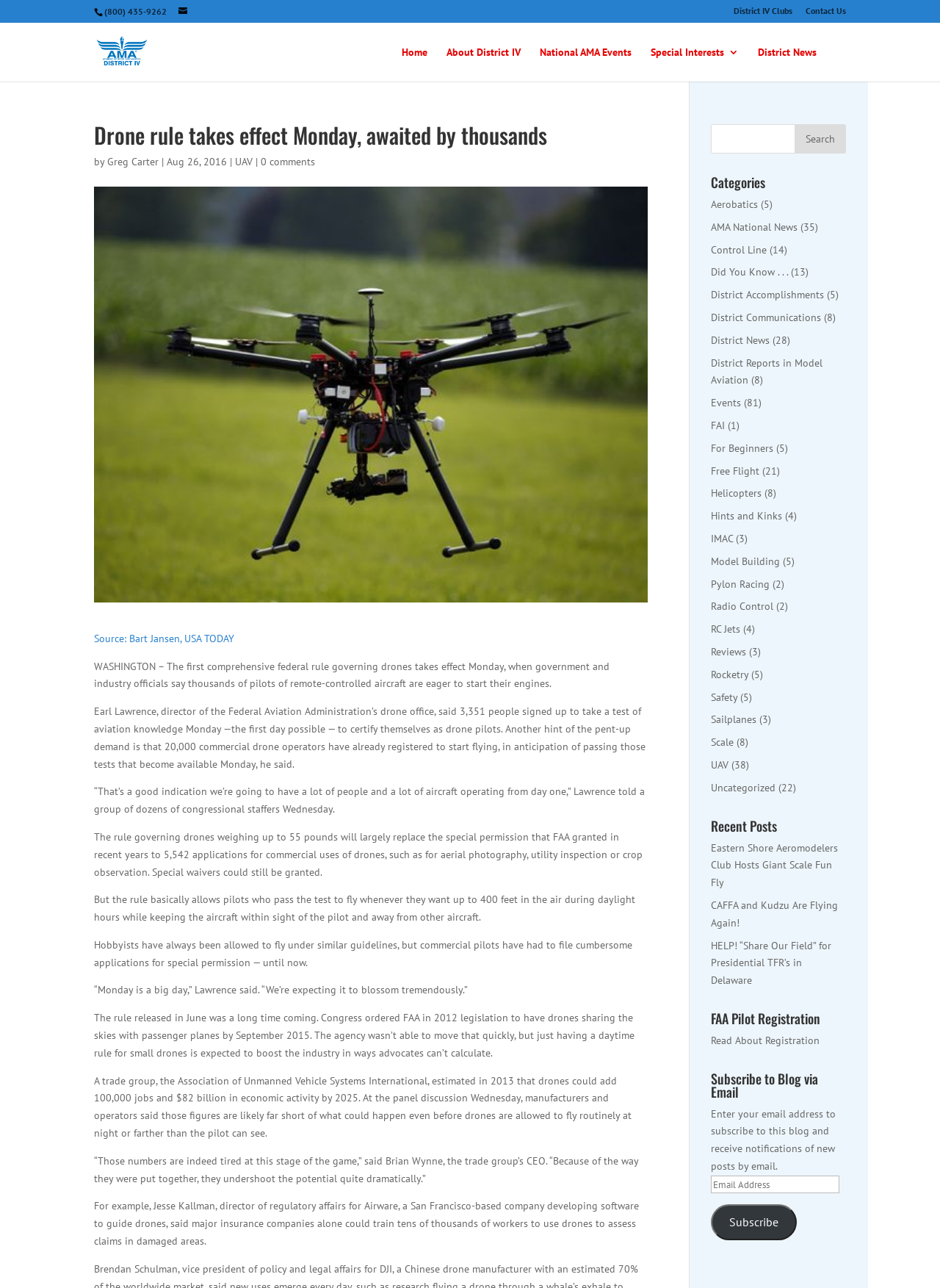Please find the bounding box for the UI element described by: "UAV".

[0.25, 0.12, 0.269, 0.131]